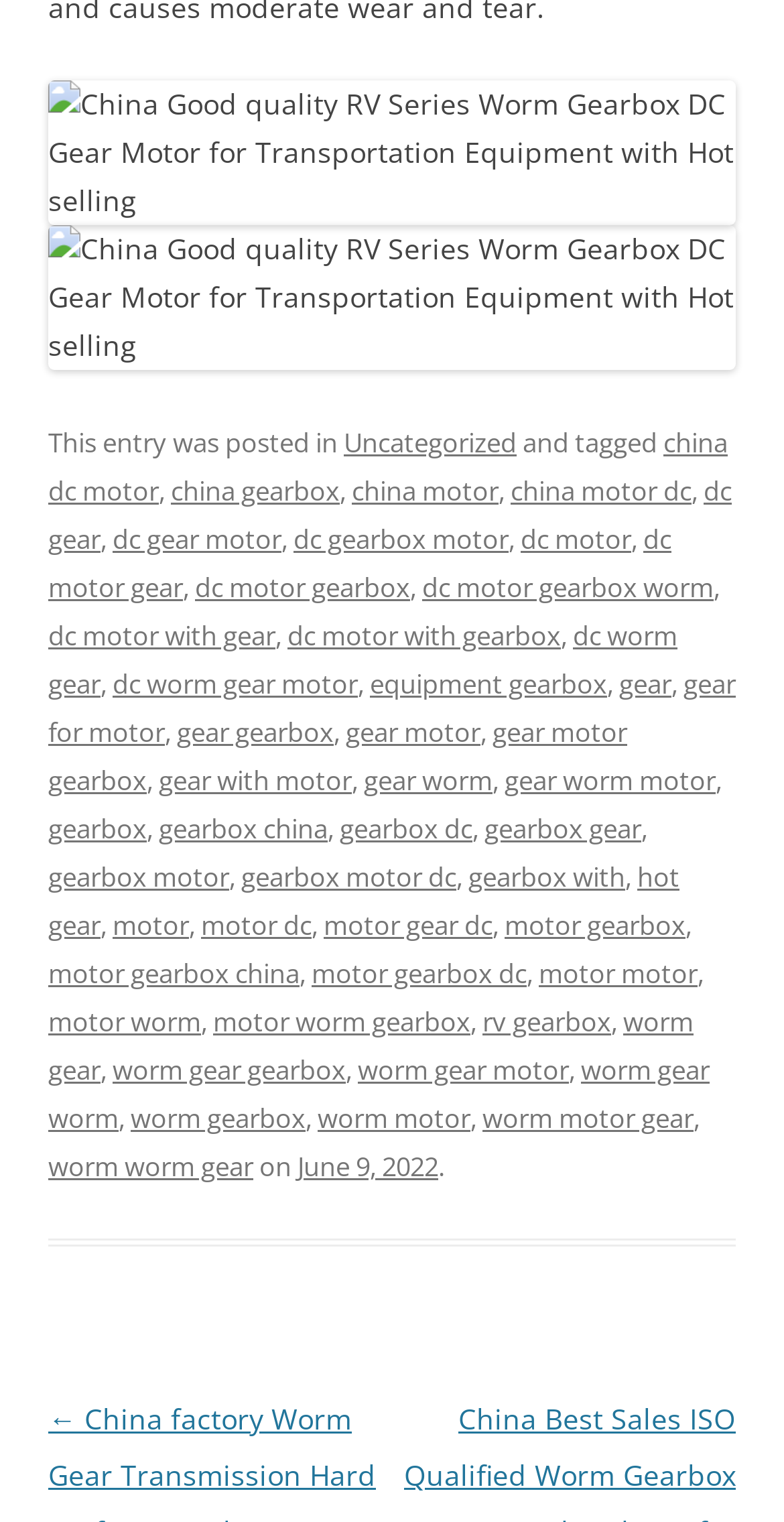Predict the bounding box coordinates of the area that should be clicked to accomplish the following instruction: "click the link 'gearbox motor'". The bounding box coordinates should consist of four float numbers between 0 and 1, i.e., [left, top, right, bottom].

[0.062, 0.564, 0.292, 0.588]